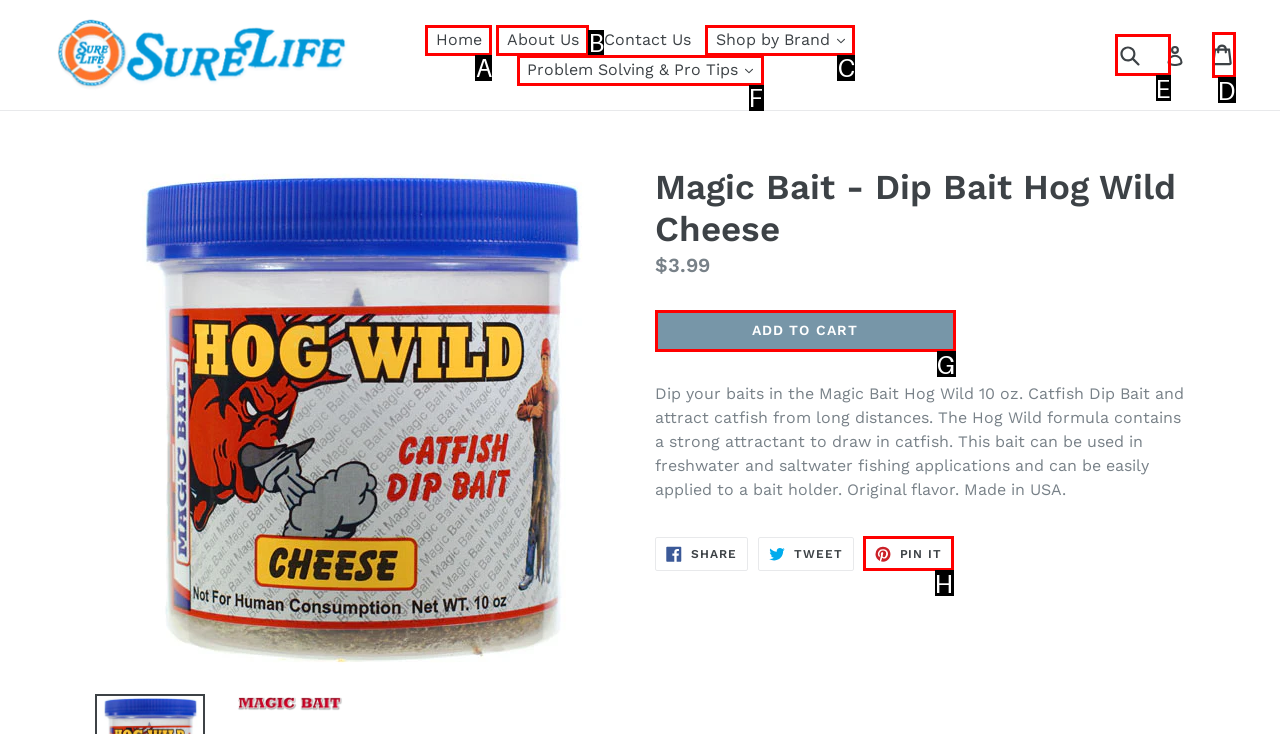Indicate which UI element needs to be clicked to fulfill the task: View cart contents
Answer with the letter of the chosen option from the available choices directly.

D